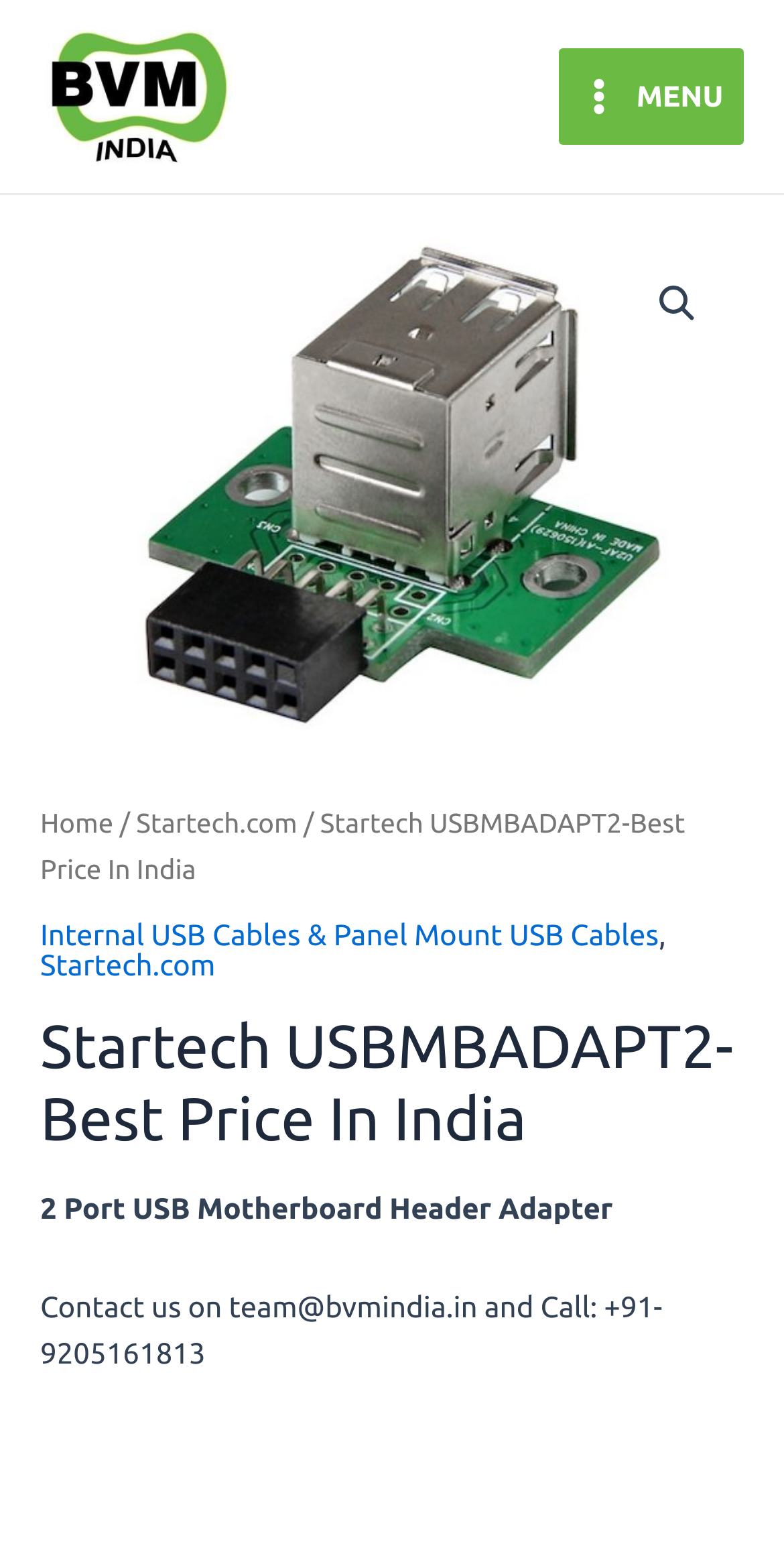Extract the primary headline from the webpage and present its text.

Startech USBMBADAPT2-Best Price In India